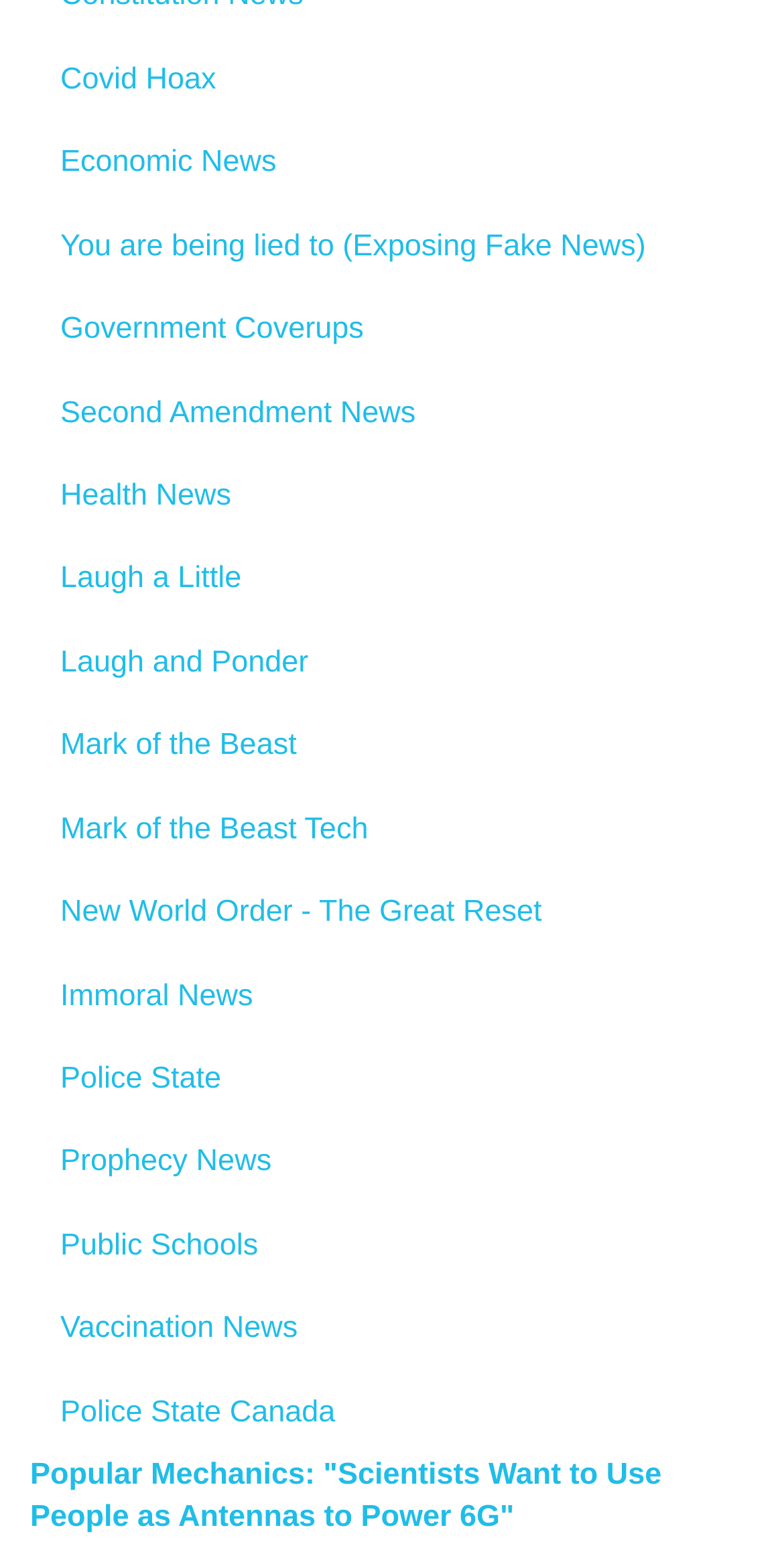Could you highlight the region that needs to be clicked to execute the instruction: "Read about Economic News"?

[0.038, 0.078, 0.962, 0.132]